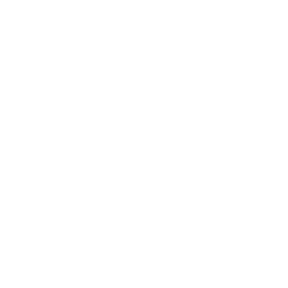Elaborate on the various elements present in the image.

The image features a graphic representation associated with the button labeled "9104-3," likely part of a slider gallery showcasing various items. This element is situated within a carousel-style interface, which allows users to scroll through different offerings. The gallery itself emphasizes user engagement, potentially featuring products or services. The design is clean and minimalistic, enhancing user experience by focusing attention on the items being highlighted. This button is likely interactive, allowing visitors to explore more detailed presentations or options regarding the selected item.